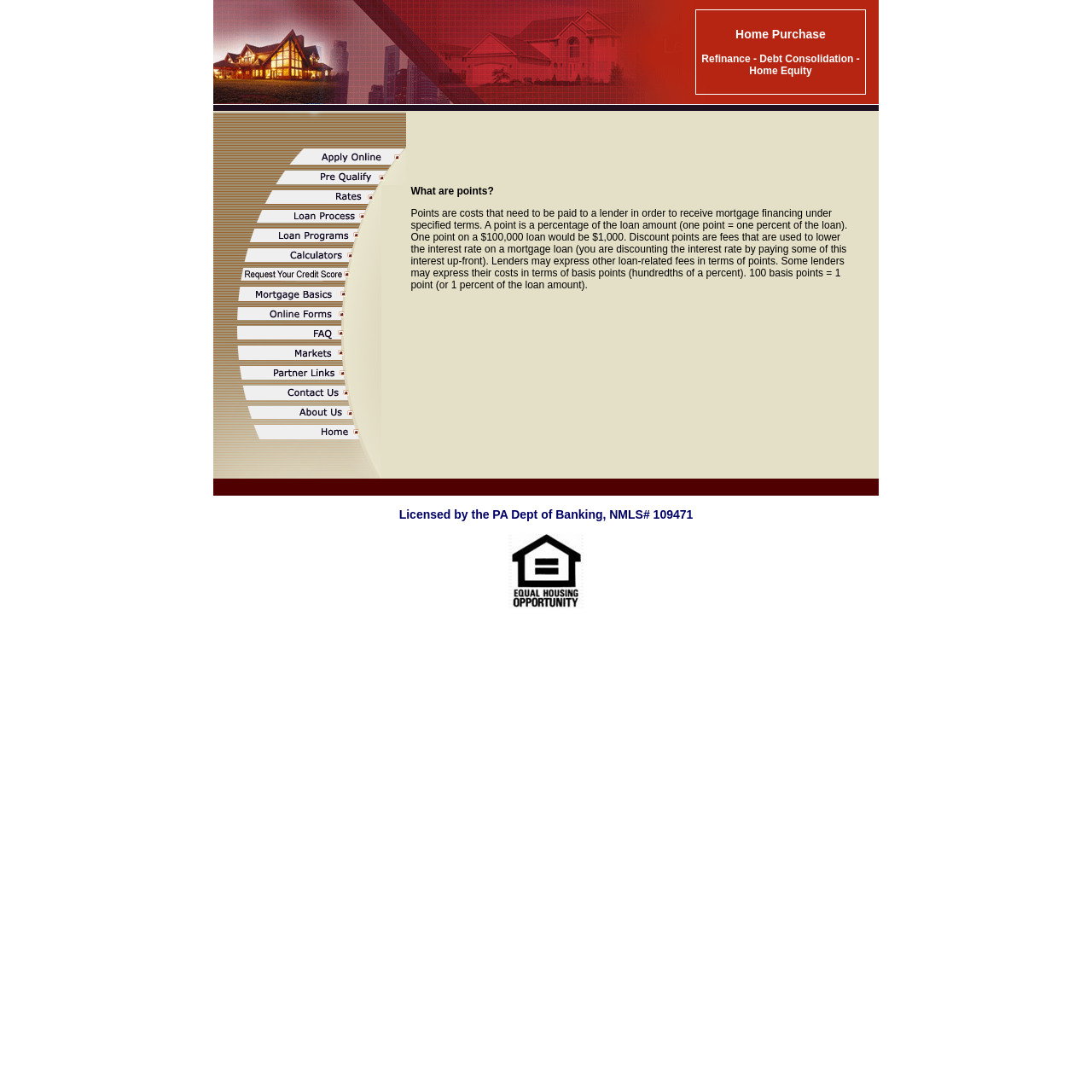From the given element description: "name="Image16"", find the bounding box for the UI element. Provide the coordinates as four float numbers between 0 and 1, in the order [left, top, right, bottom].

[0.195, 0.322, 0.349, 0.333]